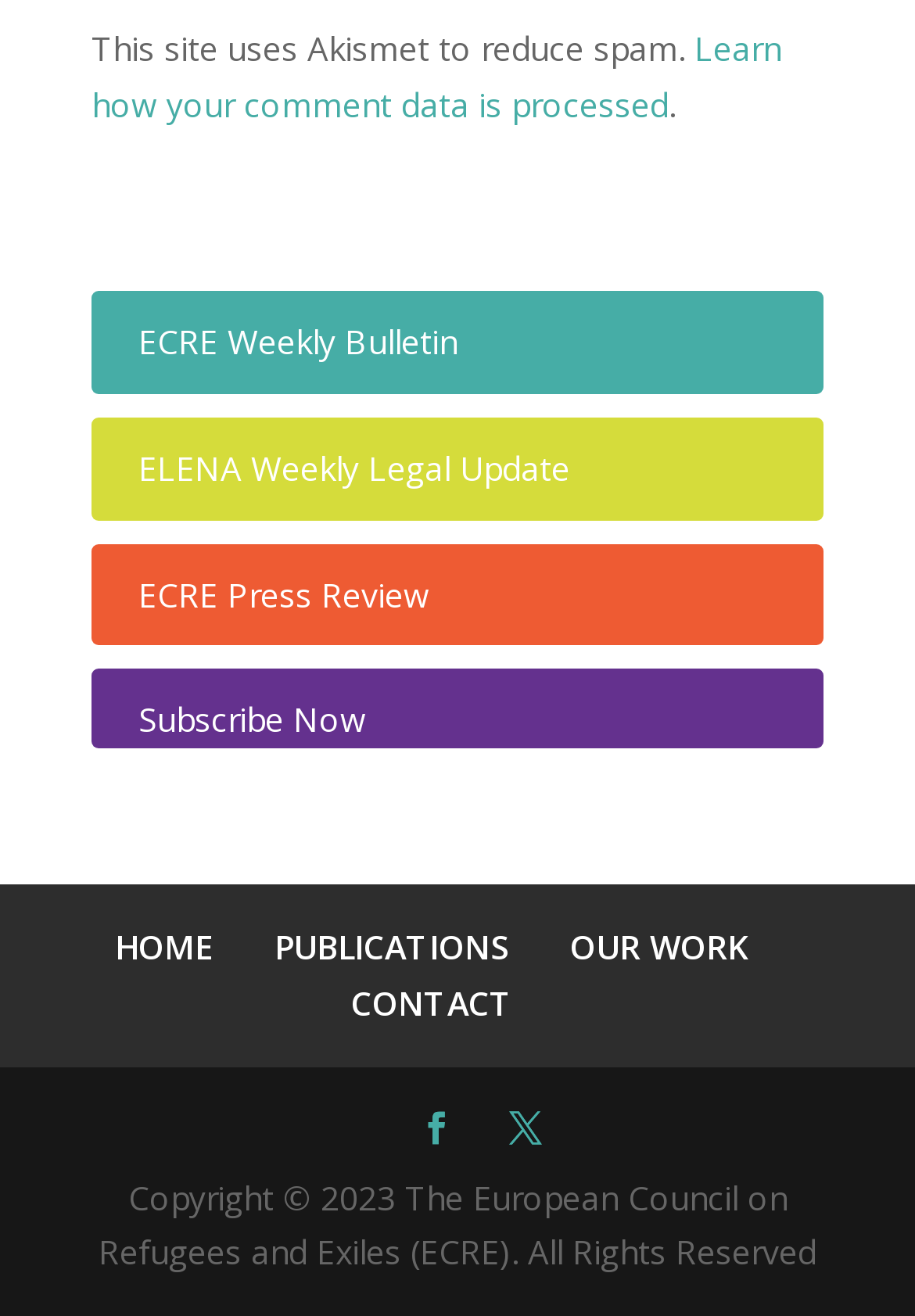Determine the bounding box coordinates for the element that should be clicked to follow this instruction: "Subscribe to newsletter". The coordinates should be given as four float numbers between 0 and 1, in the format [left, top, right, bottom].

[0.151, 0.53, 0.4, 0.564]